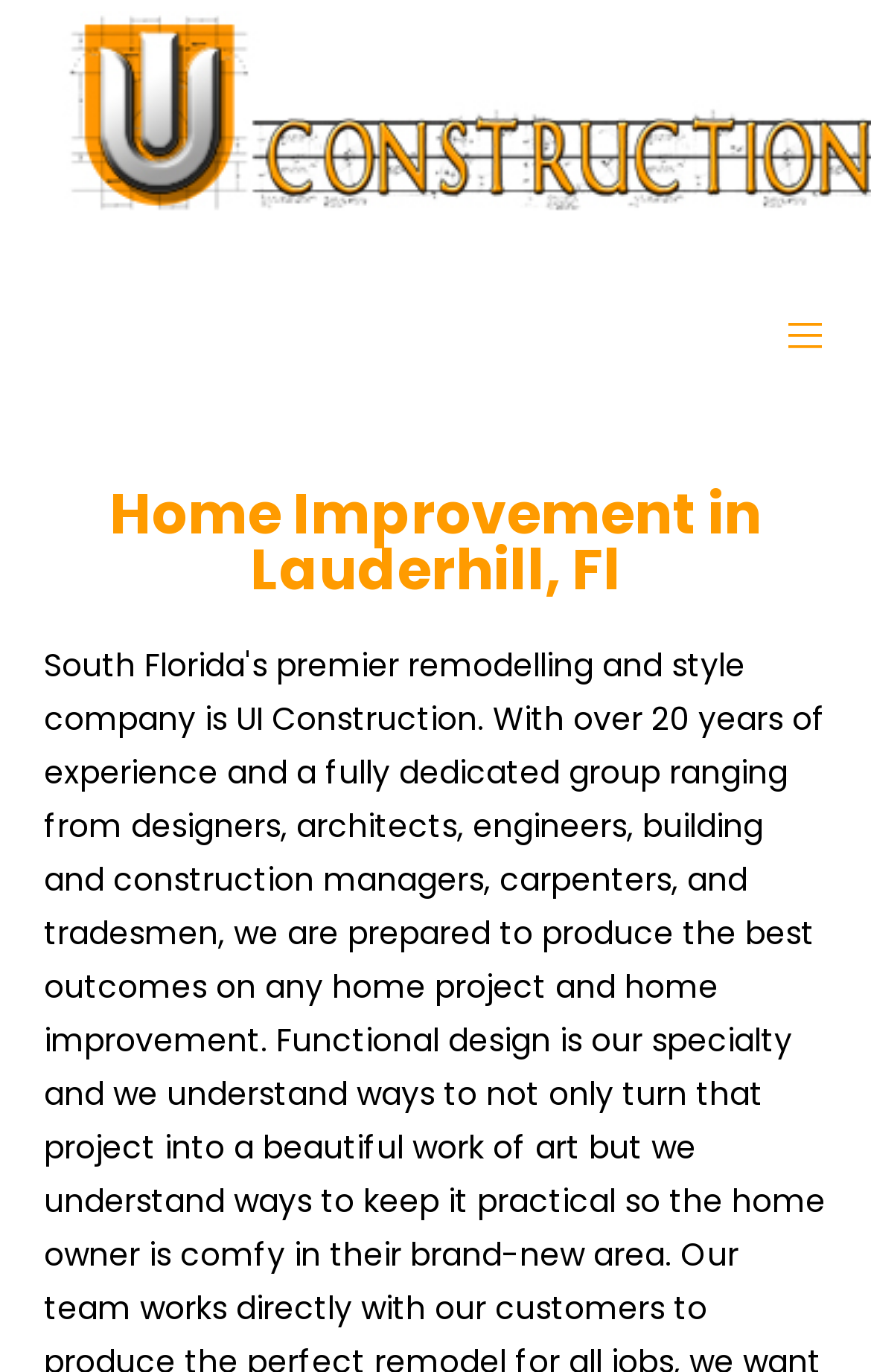Identify the primary heading of the webpage and provide its text.

Home Improvement in Lauderhill, Fl